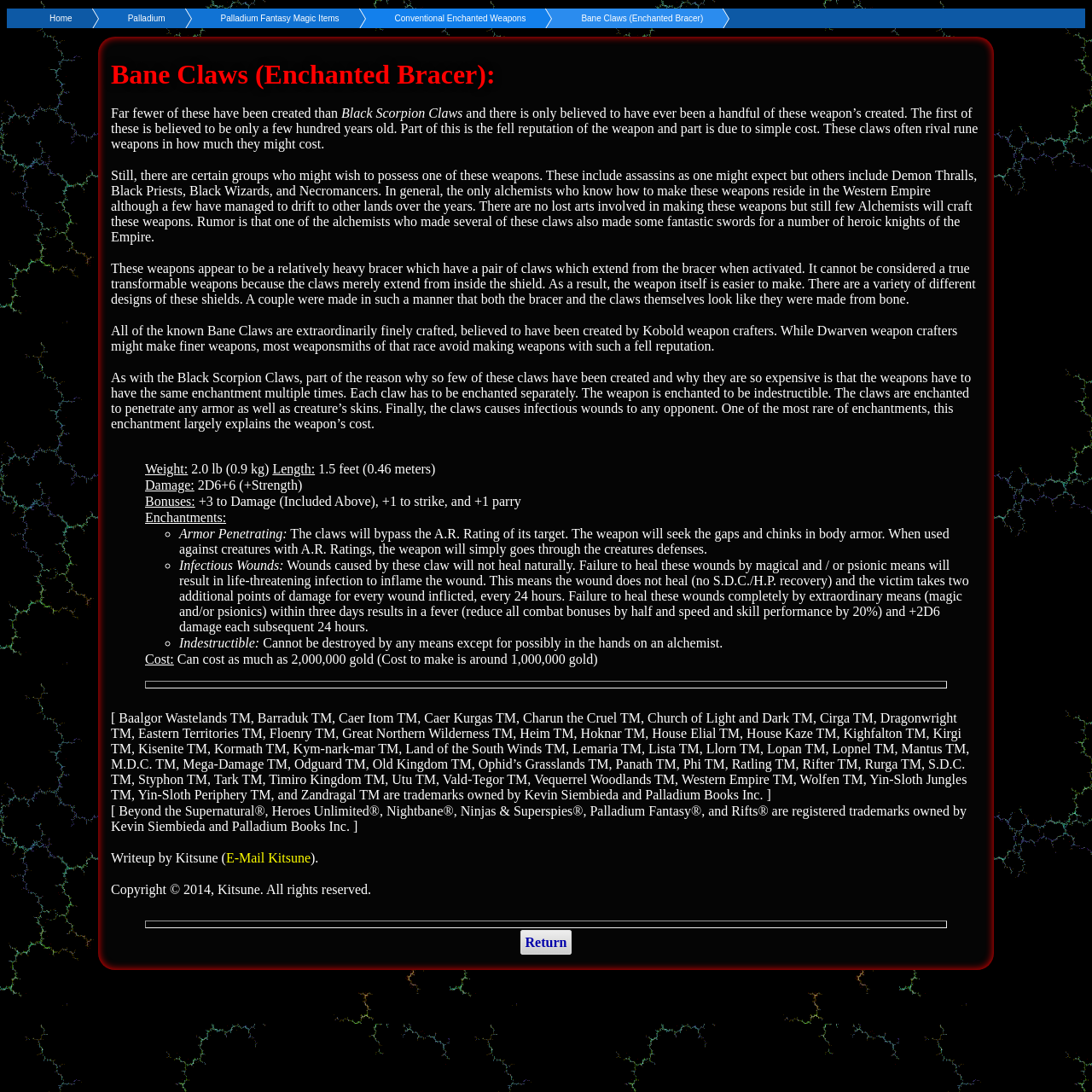Given the description of a UI element: "Return", identify the bounding box coordinates of the matching element in the webpage screenshot.

[0.476, 0.852, 0.524, 0.875]